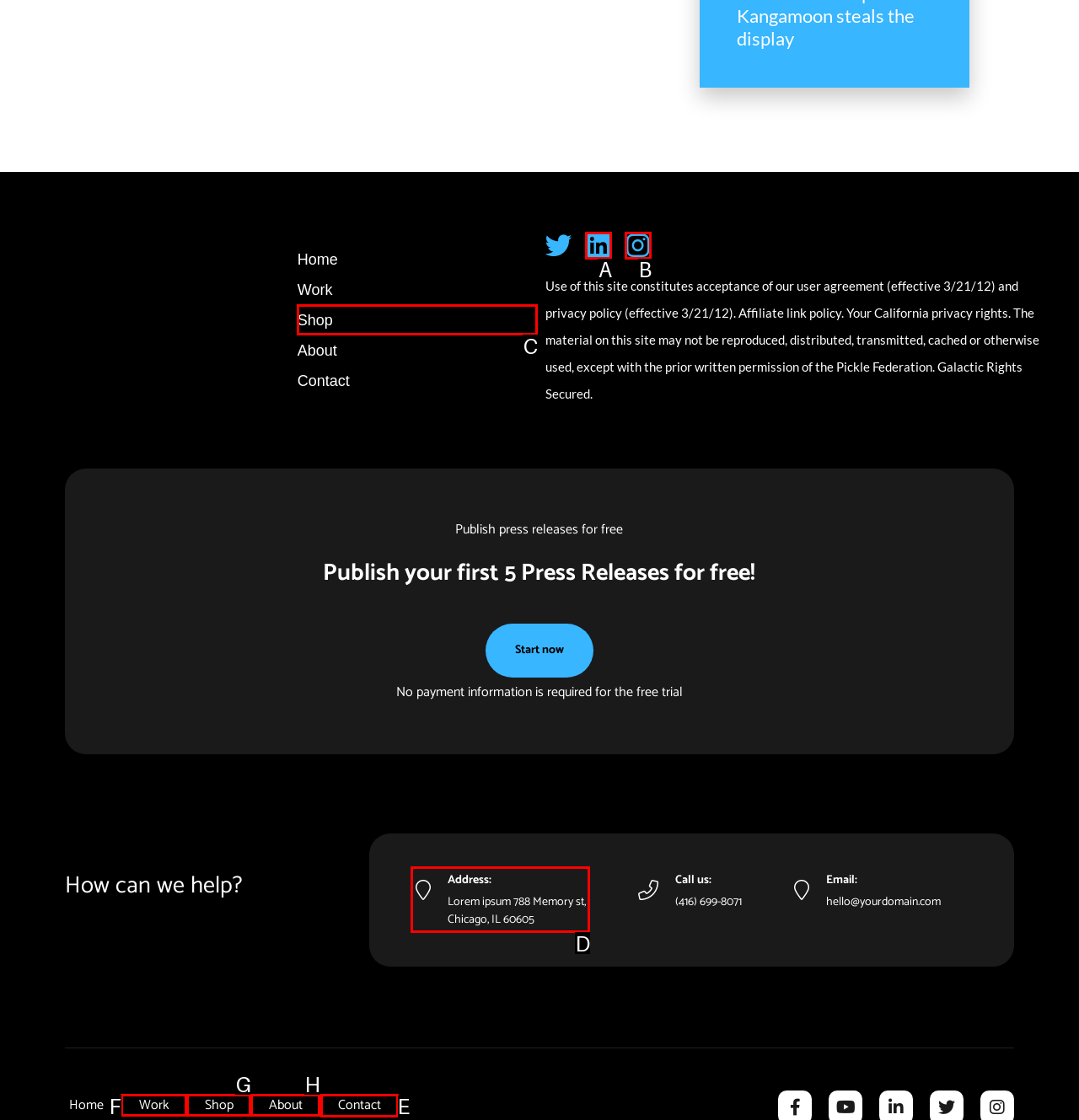Identify the letter of the correct UI element to fulfill the task: Contact us from the given options in the screenshot.

E